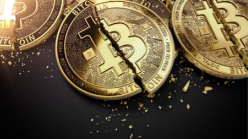What is the condition of the Bitcoin coins?
Look at the image and respond with a one-word or short-phrase answer.

Damaged